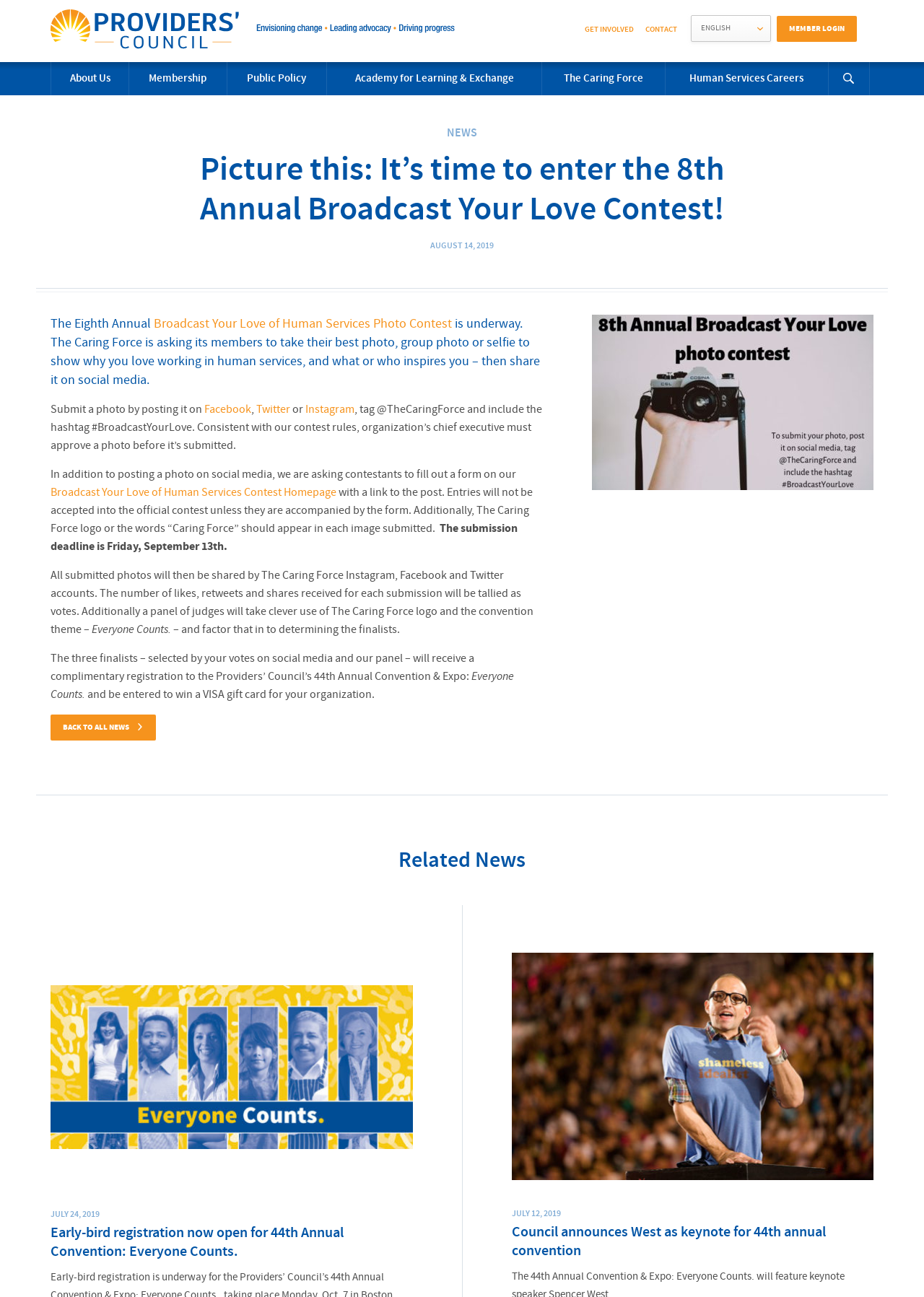Identify the bounding box coordinates for the element that needs to be clicked to fulfill this instruction: "Login as a member". Provide the coordinates in the format of four float numbers between 0 and 1: [left, top, right, bottom].

[0.841, 0.012, 0.927, 0.032]